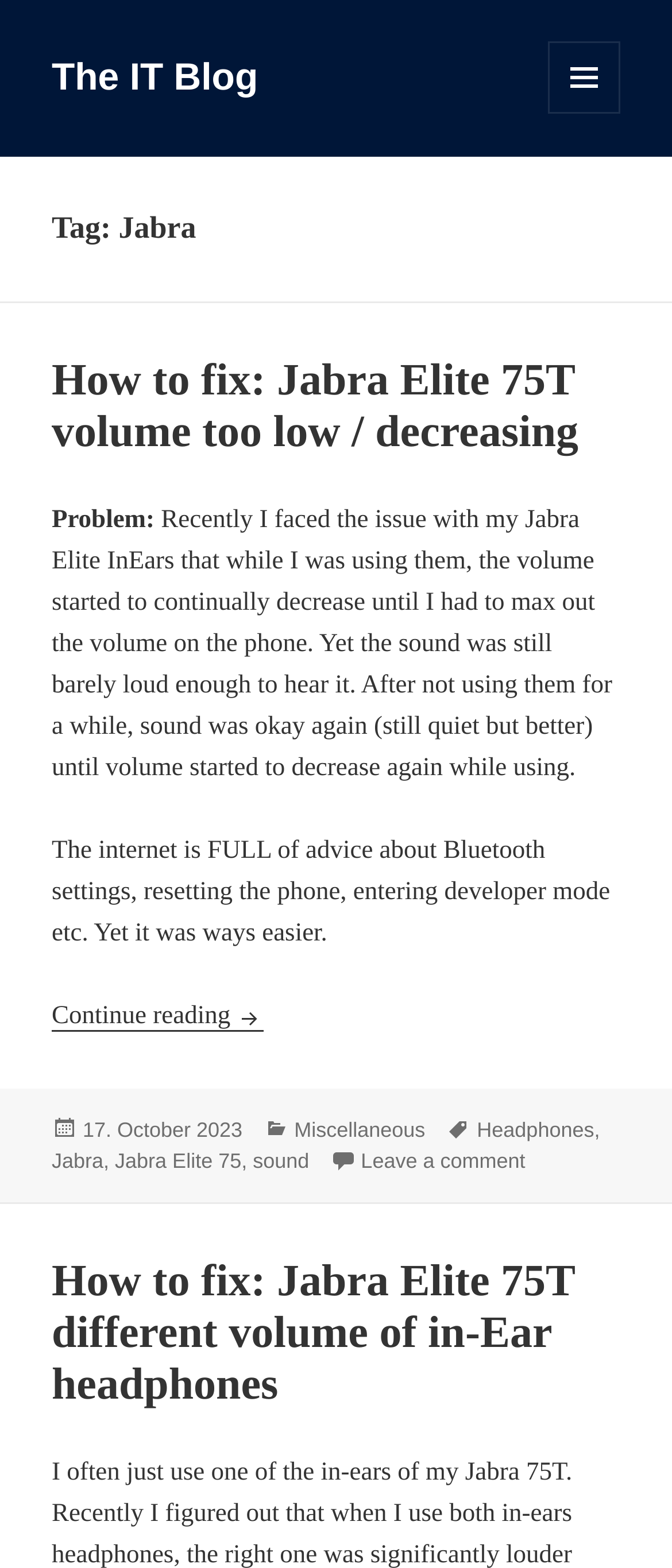What is the blog about?
Answer the question with detailed information derived from the image.

Based on the meta description and the content of the webpage, it appears that the blog is focused on topics related to IT, data, and programming, as evidenced by the article titles and categories.